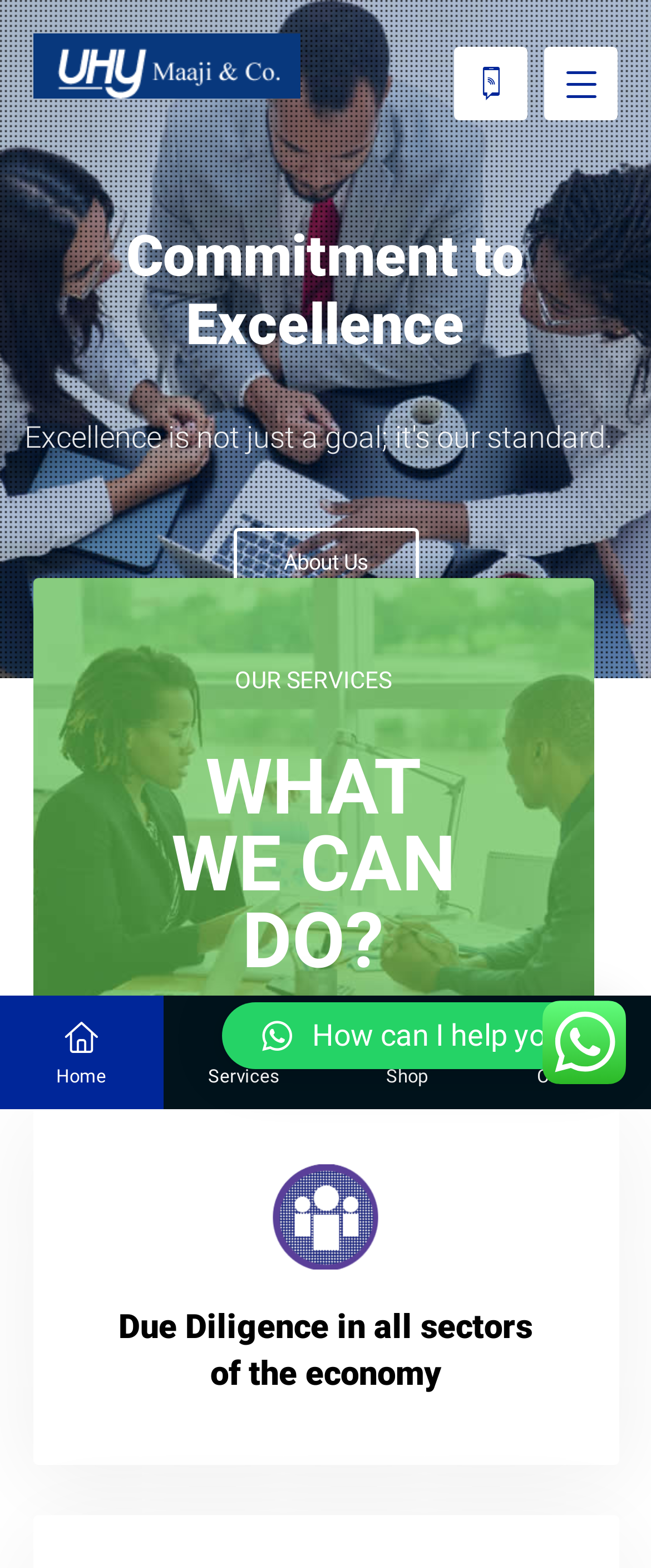Identify the bounding box coordinates for the UI element described as follows: "Shop". Ensure the coordinates are four float numbers between 0 and 1, formatted as [left, top, right, bottom].

[0.5, 0.635, 0.75, 0.707]